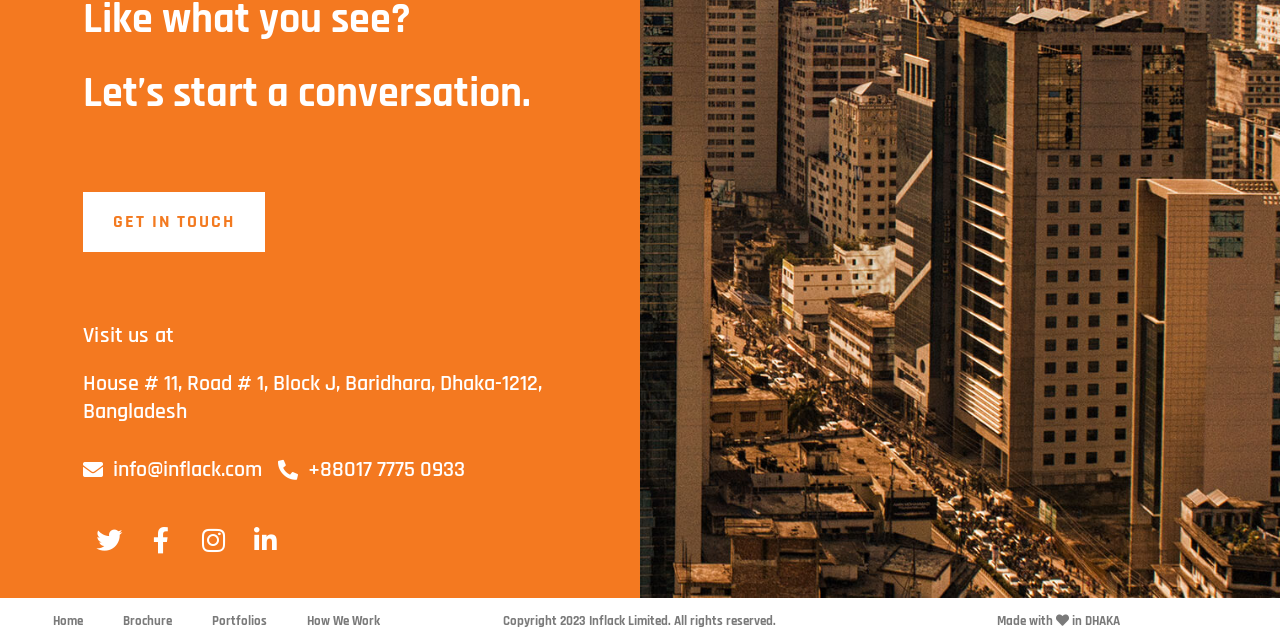Show me the bounding box coordinates of the clickable region to achieve the task as per the instruction: "Visit Twitter page".

[0.065, 0.798, 0.106, 0.879]